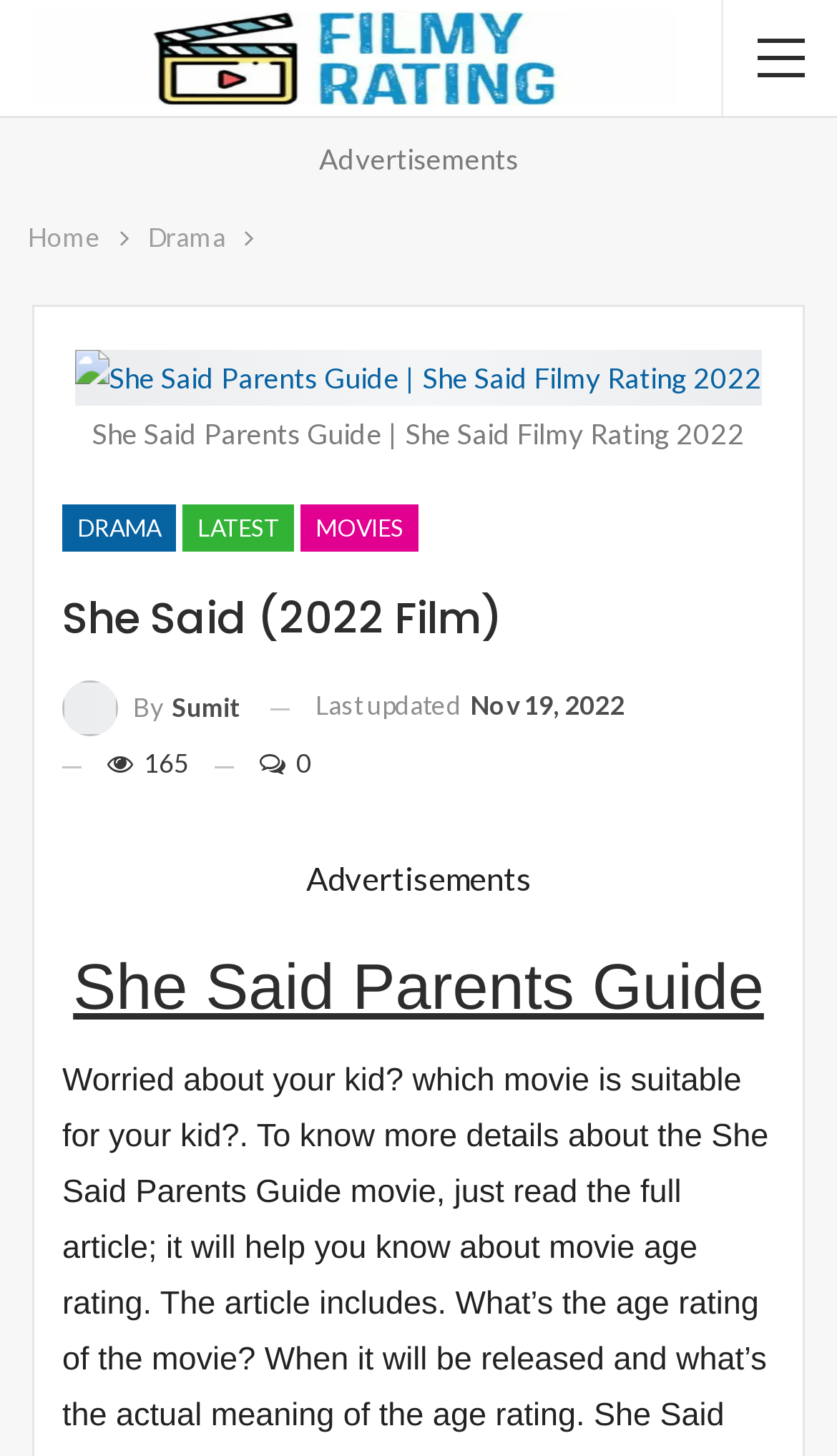Give a one-word or phrase response to the following question: What is the genre of the movie She Said?

Drama